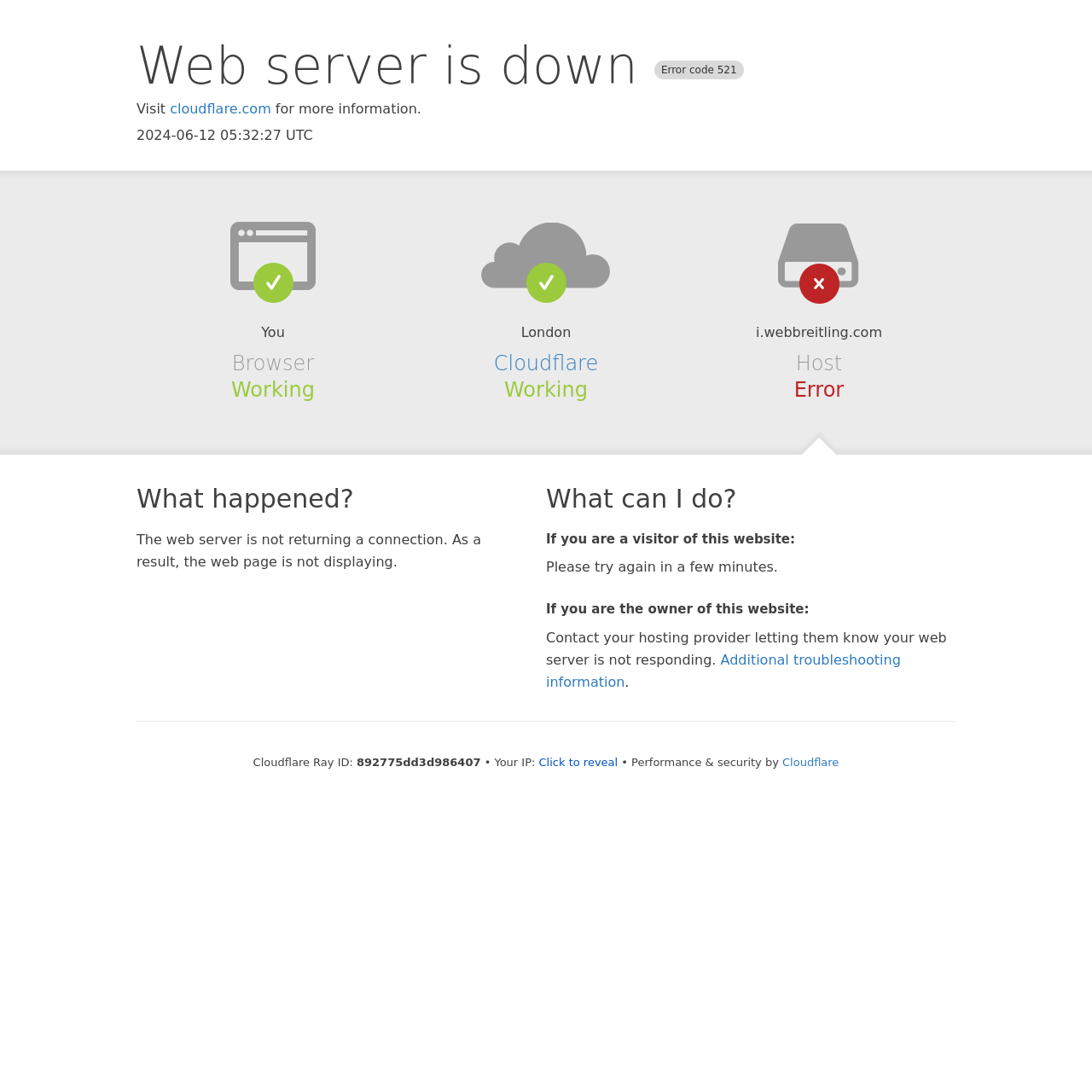Based on the provided description, "Jan 13, 2021", find the bounding box of the corresponding UI element in the screenshot.

None